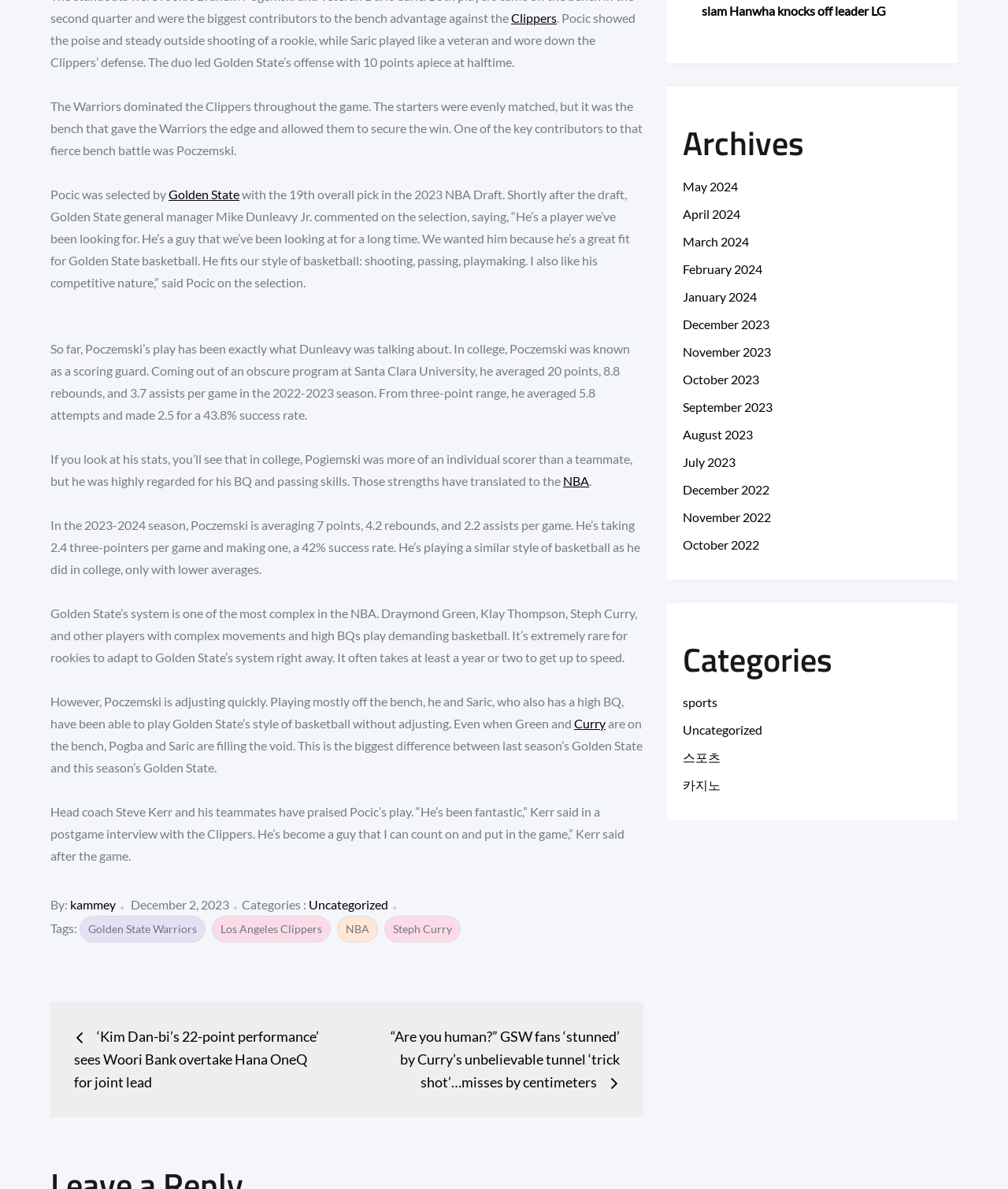What is the name of the team that Pocic and Saric played against?
Can you offer a detailed and complete answer to this question?

The text mentions that the Warriors dominated the Clippers throughout the game, indicating that the Clippers are the team that Pocic and Saric played against.